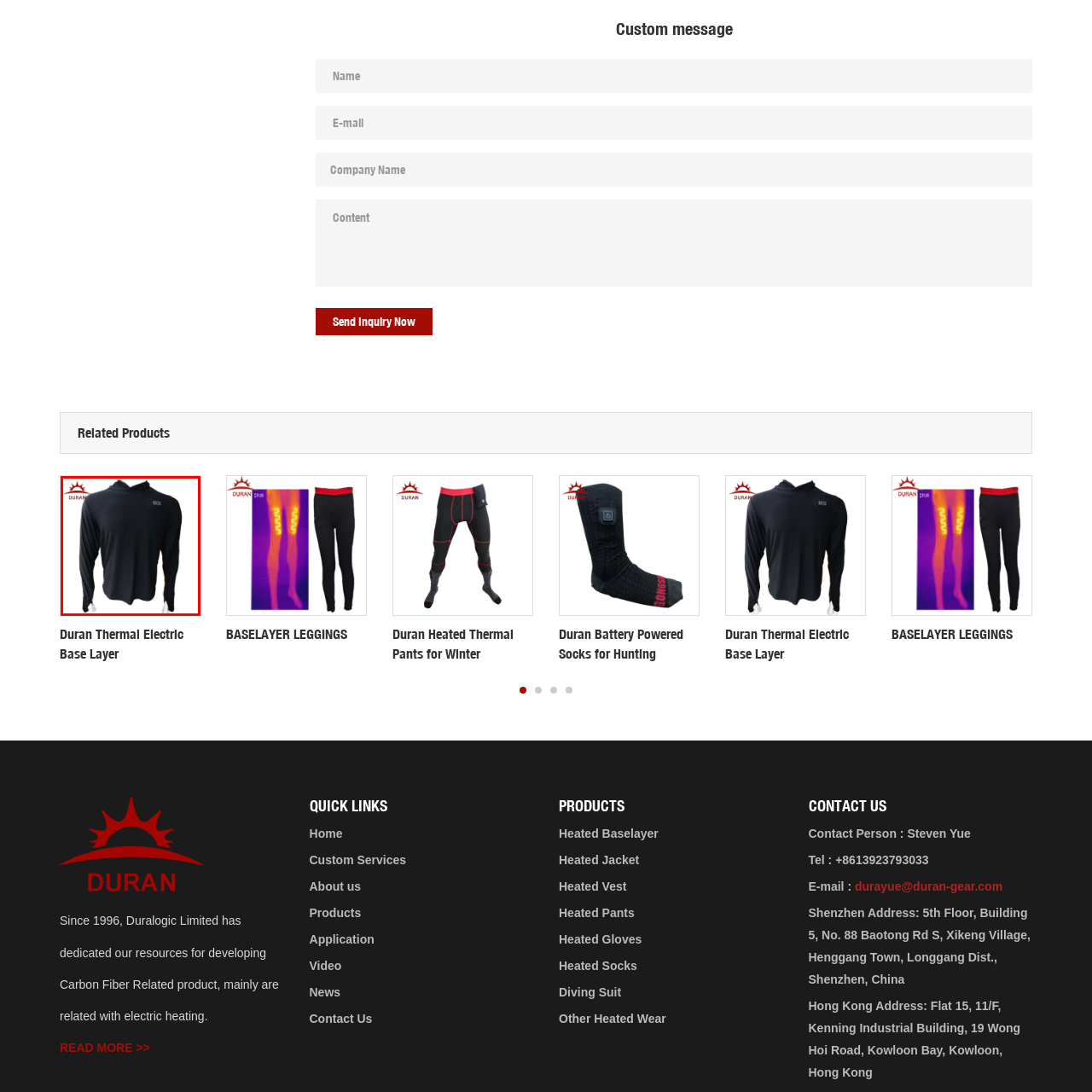Thoroughly describe the scene within the red-bordered area of the image.

The image showcases a sleek black long-sleeve thermal shirt from Duran, designed for optimal comfort and performance. Featuring a hood, this garment is ideal for layering in colder conditions or for outdoor activities. The shirt displays the Duran logo on the front, emphasizing its branding and quality. The fabric appears lightweight yet functional, suitable for both casual wear and athletic use. Perfect for those seeking warmth without sacrificing mobility, this thermal shirt is part of Duran's extensive line of heated apparel, designed to keep you cozy in chilly environments.